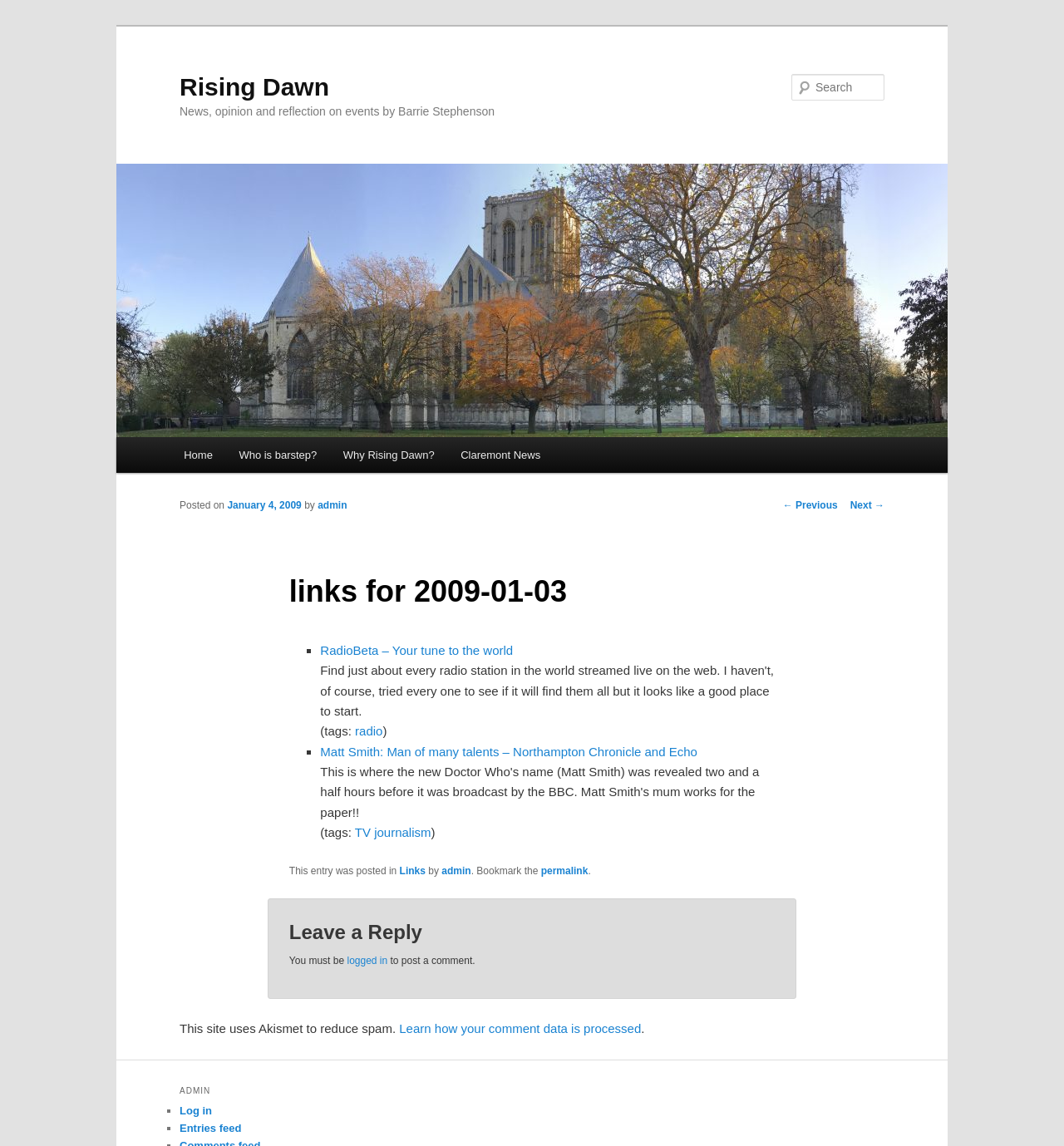Please reply with a single word or brief phrase to the question: 
What is the name of the blog?

Rising Dawn